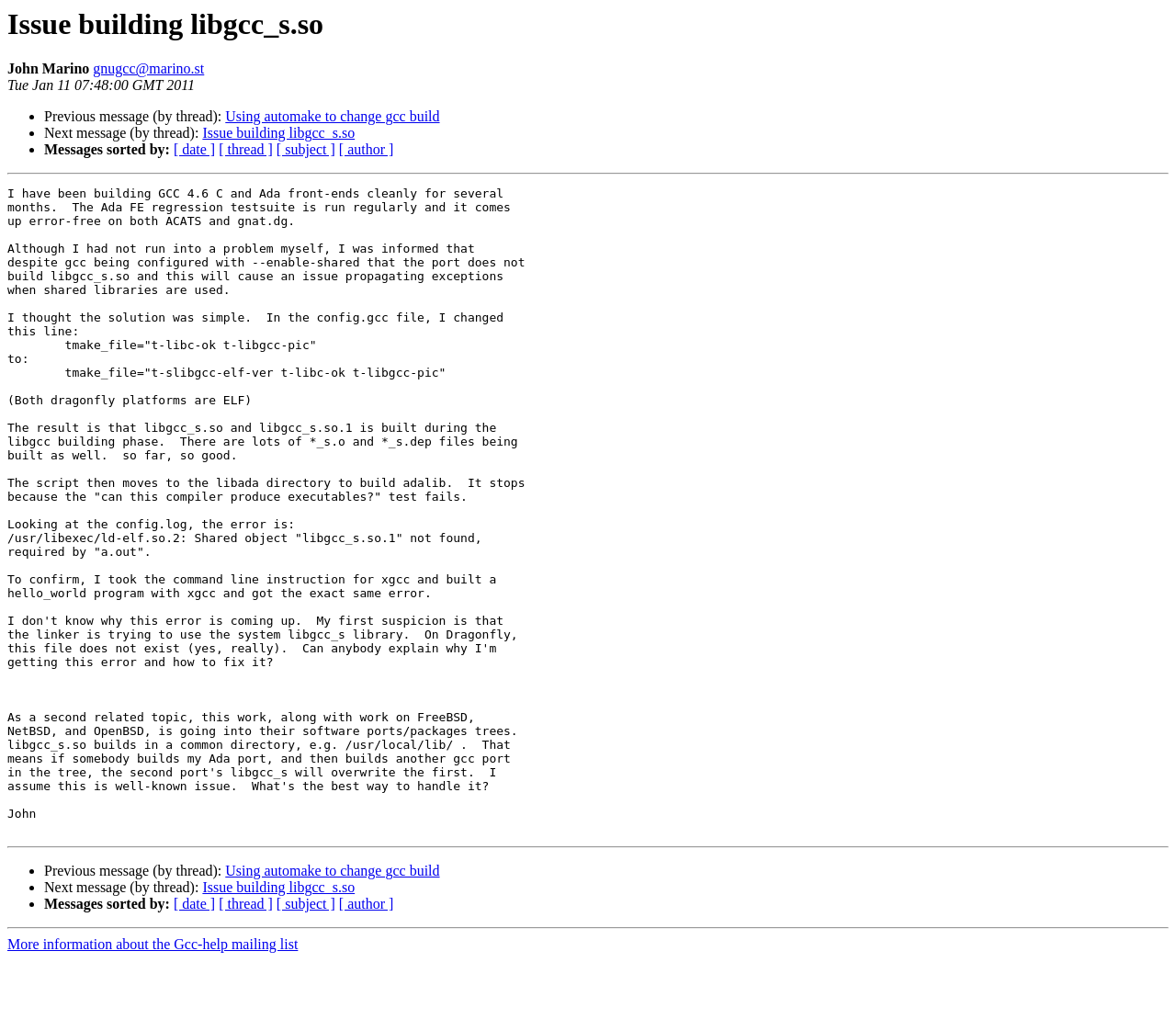How many separators are there in the post?
Respond to the question with a single word or phrase according to the image.

3